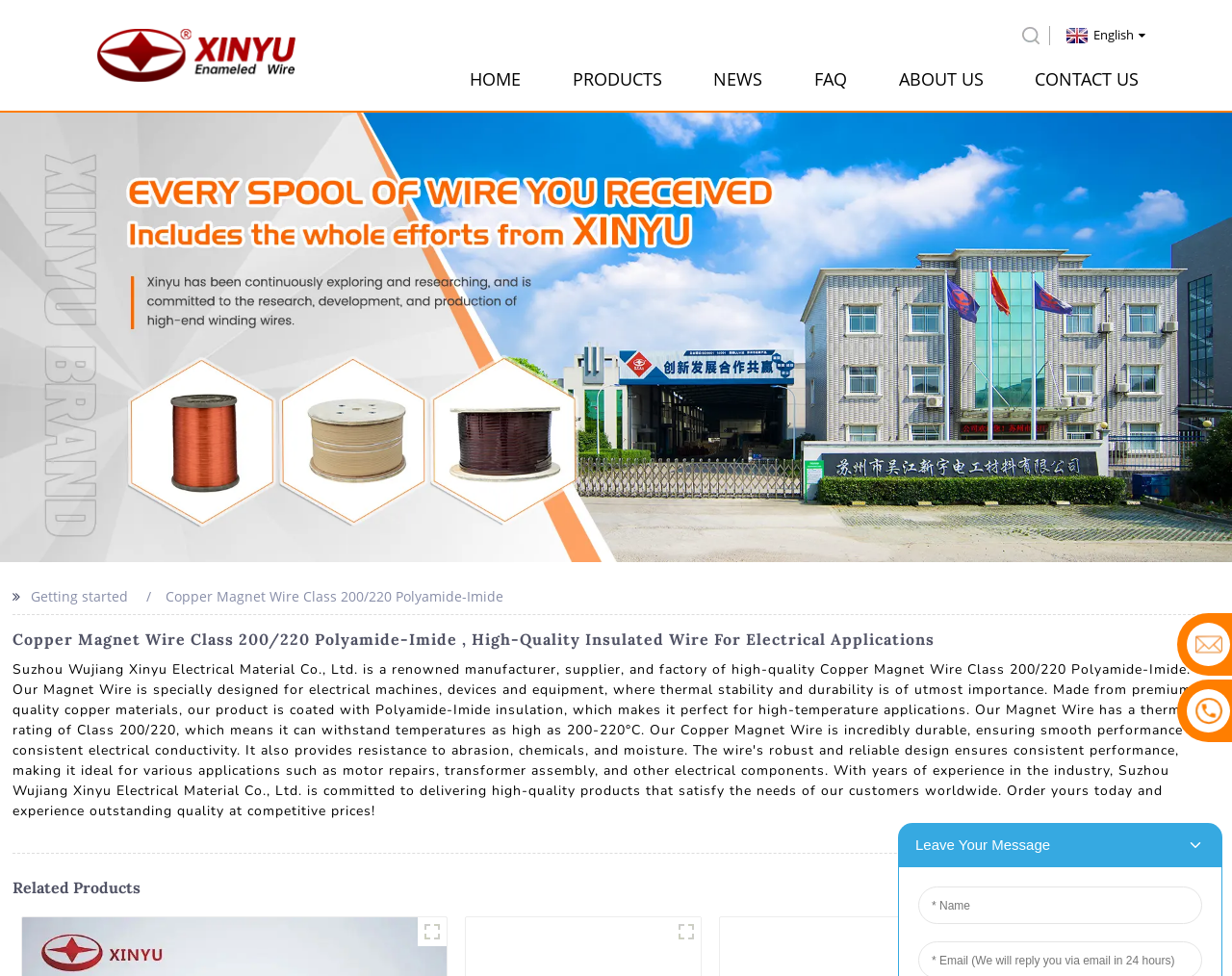Provide a brief response to the question below using a single word or phrase: 
What is the contact information provided?

Email and Tel